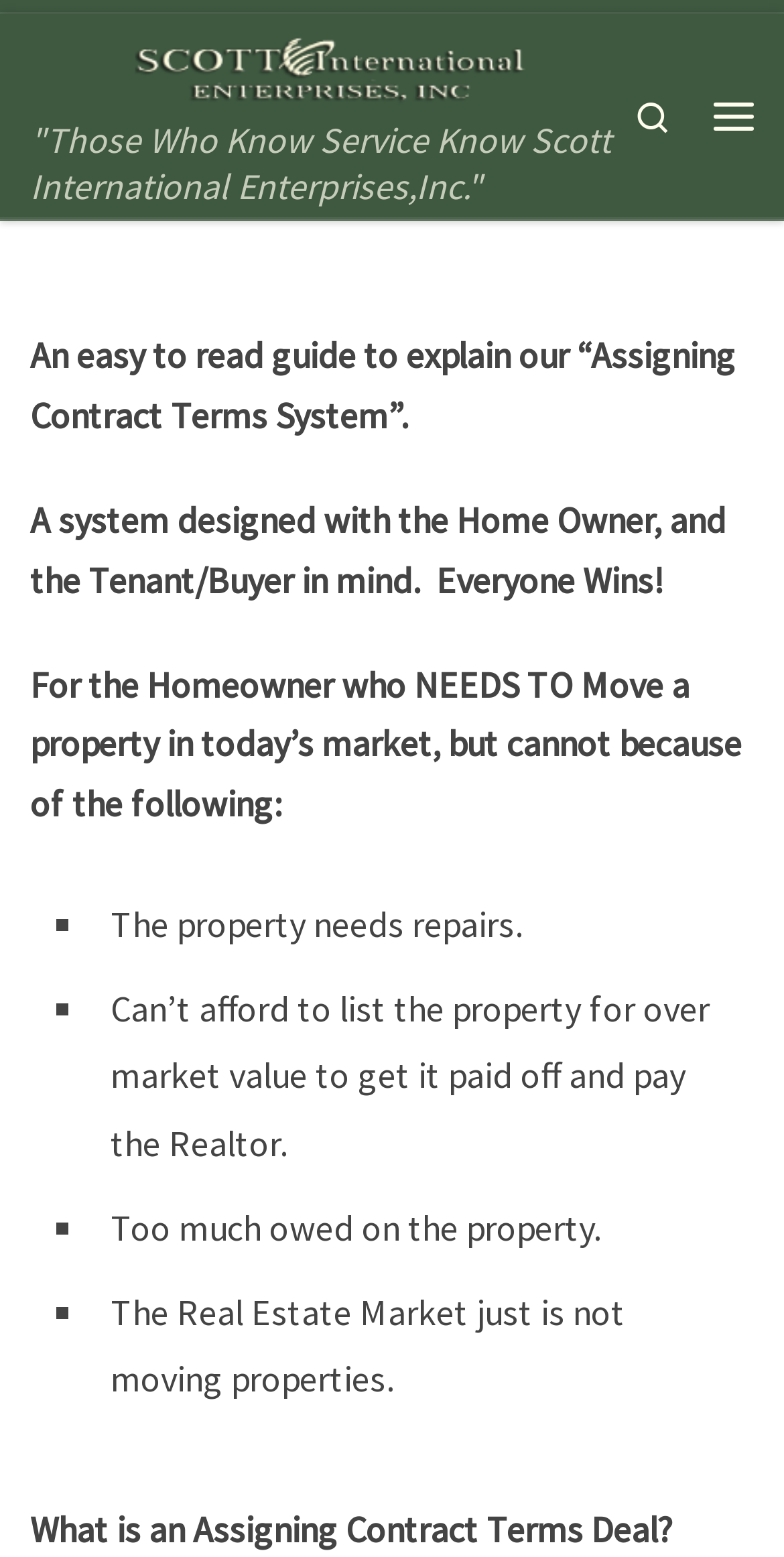Present a detailed account of what is displayed on the webpage.

The webpage is about the "Assigning Contract Terms System" designed for Home Owners and Tenant/Buyers. At the top left, there is a link to "Scott International Enterprises, Inc. Properties" with an accompanying "Back Home" image. On the top right, there is a search icon and another link.

Below the top section, there is a brief introduction to the system, stating that it is an easy-to-read guide that benefits everyone. The introduction is divided into three lines of text, with the third line "Everyone Wins!" standing out.

Following the introduction, there is a section that explains the challenges faced by Homeowners in today's market. This section starts with a heading and is followed by a list of four bullet points, each marked with a "■" symbol. The bullet points describe the difficulties Homeowners face, including the need for property repairs, inability to afford listing the property at market value, excessive debt on the property, and a slow Real Estate Market.

At the bottom of the page, there is a section with a heading "What is an Assigning Contract Terms Deal?" which appears to be a starting point for further explanation of the system.